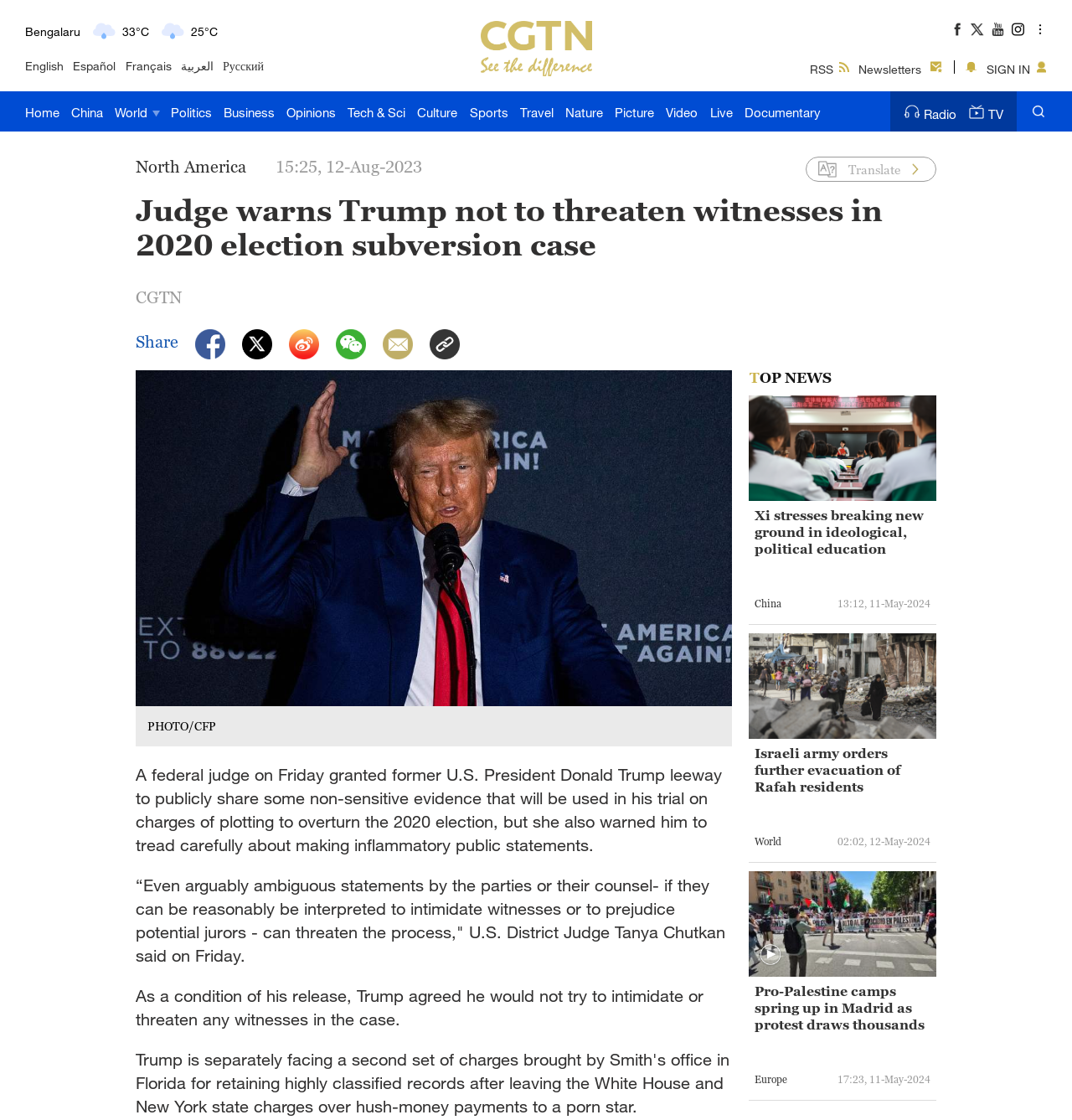Determine the bounding box coordinates of the clickable region to carry out the instruction: "Switch to English language".

[0.023, 0.052, 0.059, 0.067]